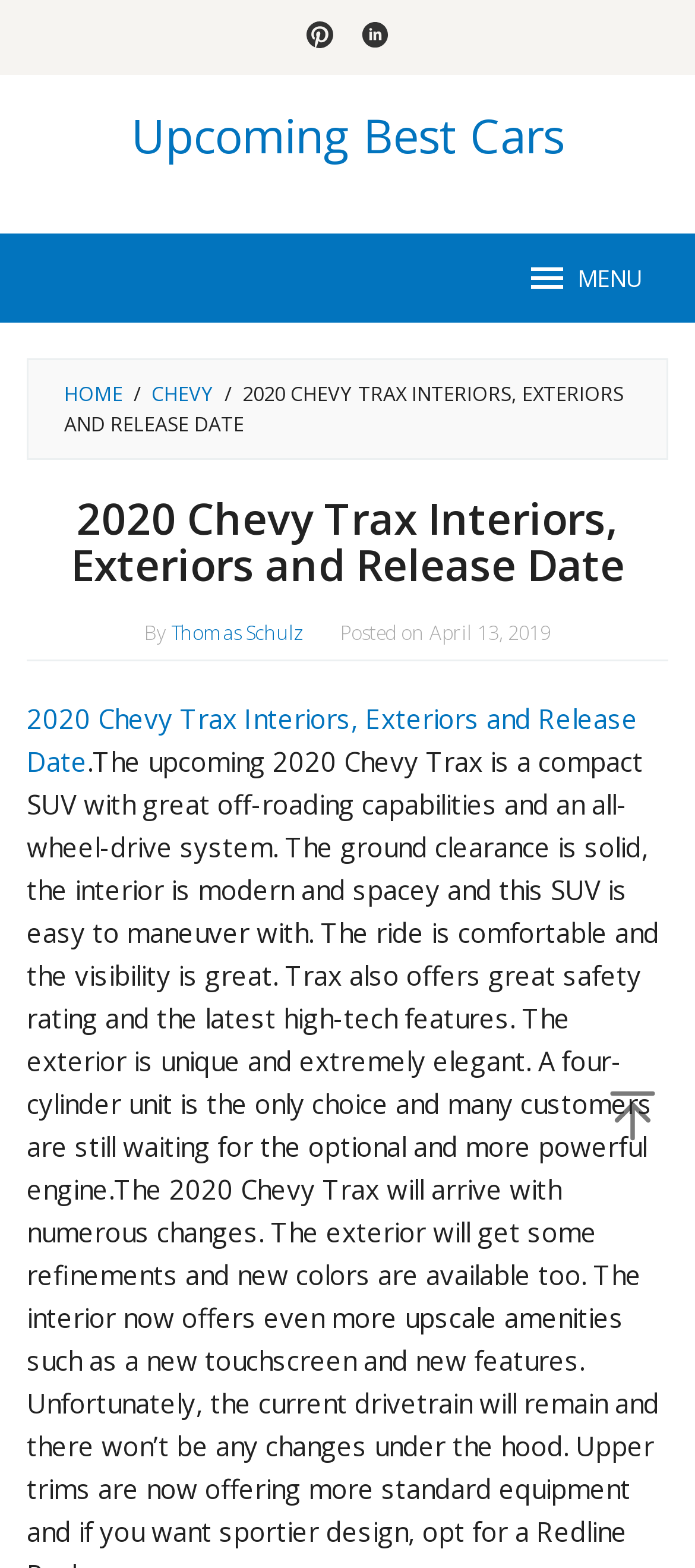Extract the bounding box coordinates for the described element: "Thomas Schulz". The coordinates should be represented as four float numbers between 0 and 1: [left, top, right, bottom].

[0.246, 0.394, 0.438, 0.411]